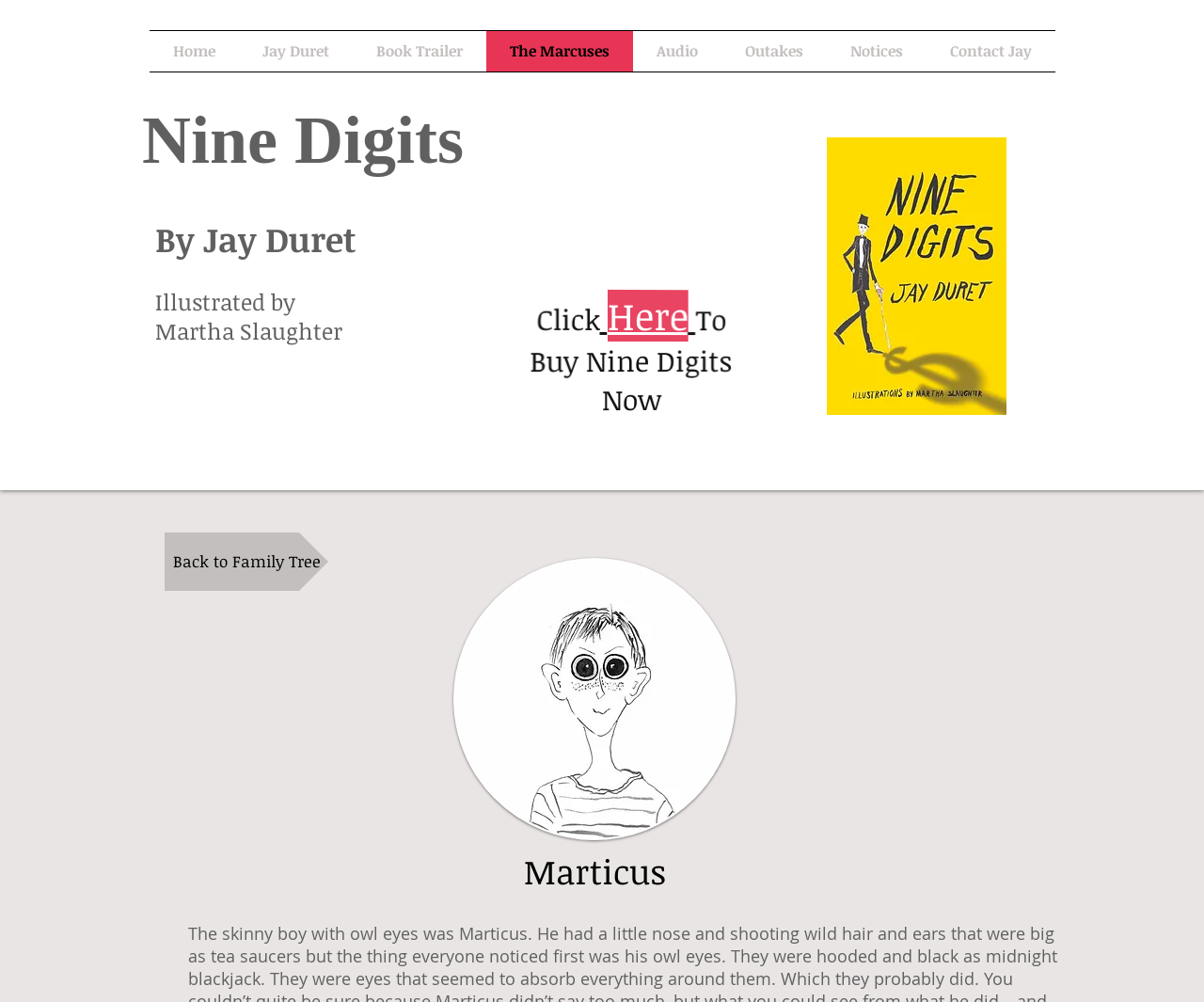Can you find the bounding box coordinates for the UI element given this description: "Back to Family Tree"? Provide the coordinates as four float numbers between 0 and 1: [left, top, right, bottom].

[0.137, 0.531, 0.273, 0.59]